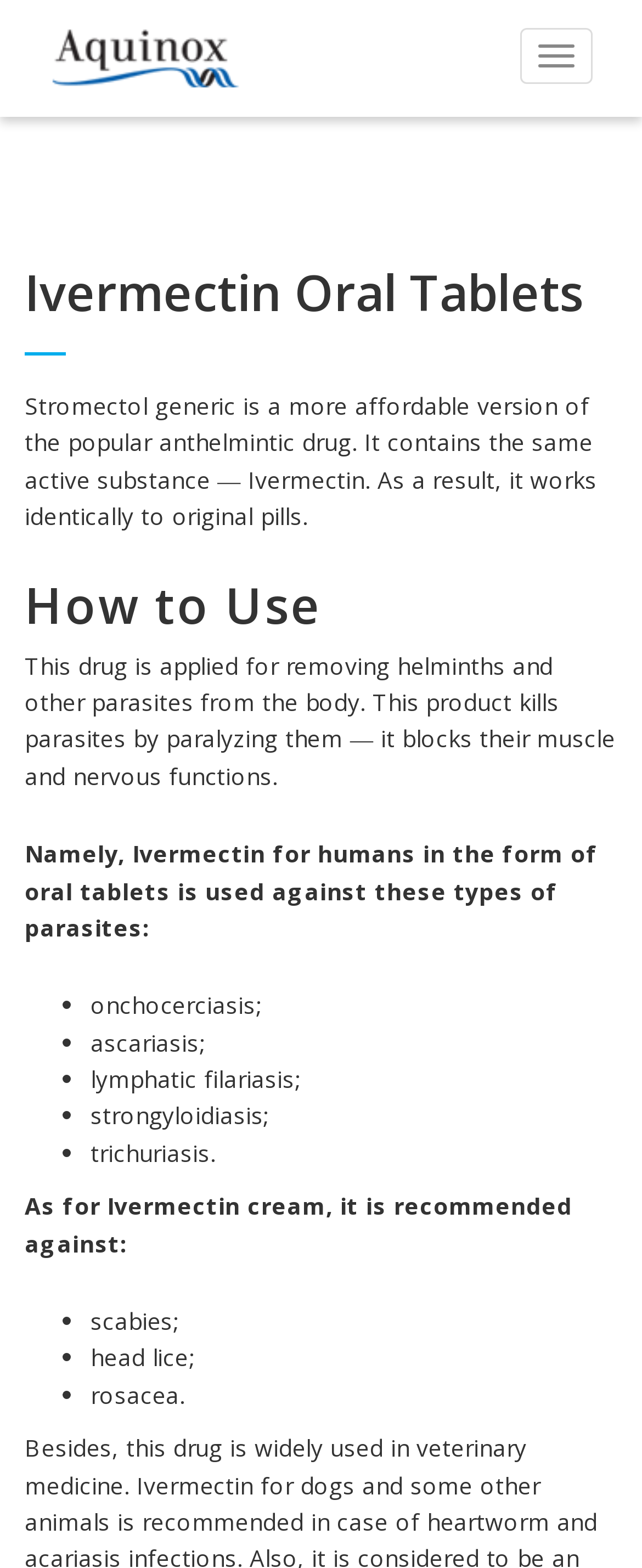Please give a succinct answer using a single word or phrase:
What is the purpose of Ivermectin cream?

Against scabies, head lice, and rosacea